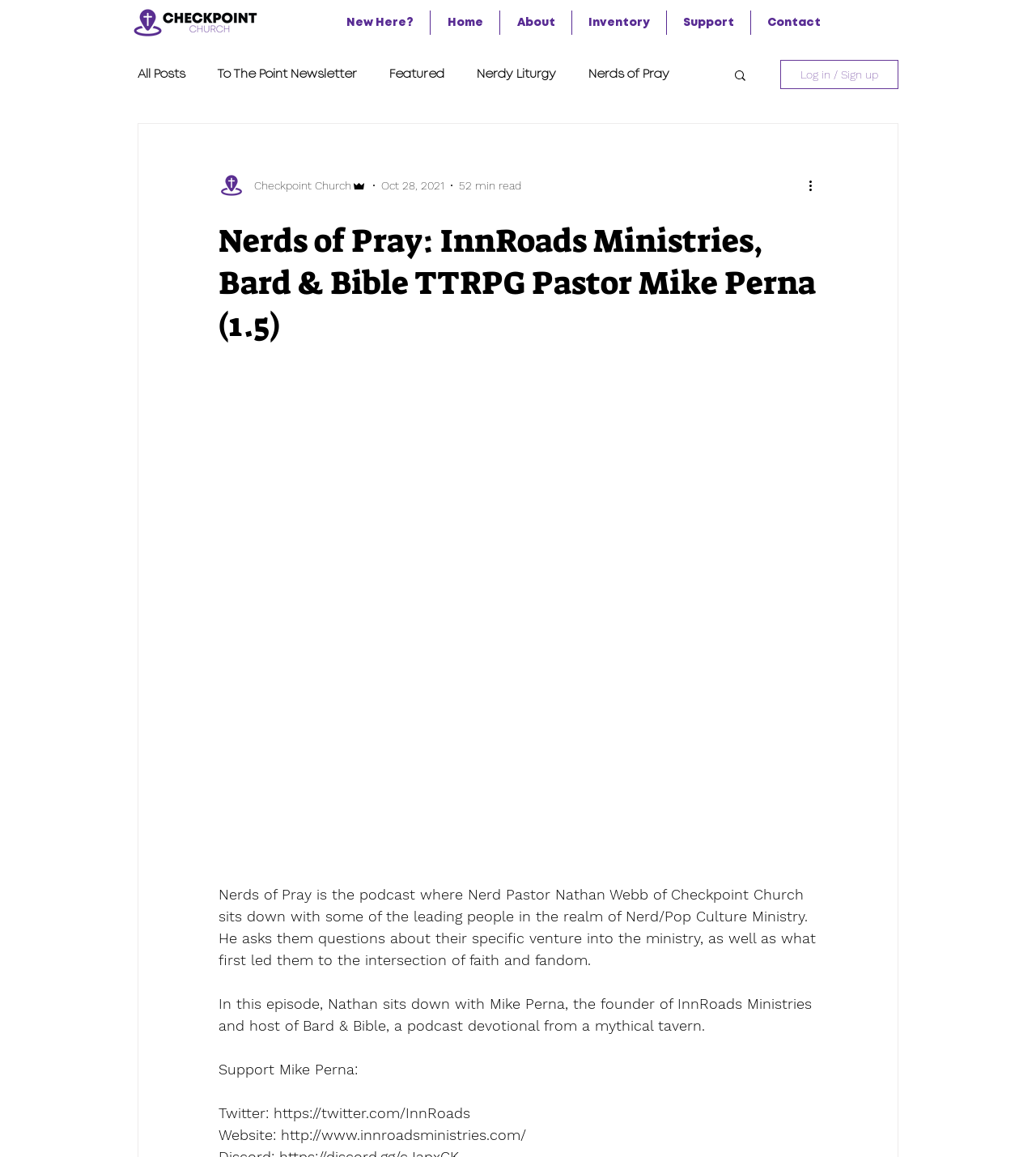Provide the bounding box coordinates for the UI element that is described as: "Nerd of Mouth".

[0.164, 0.113, 0.247, 0.127]